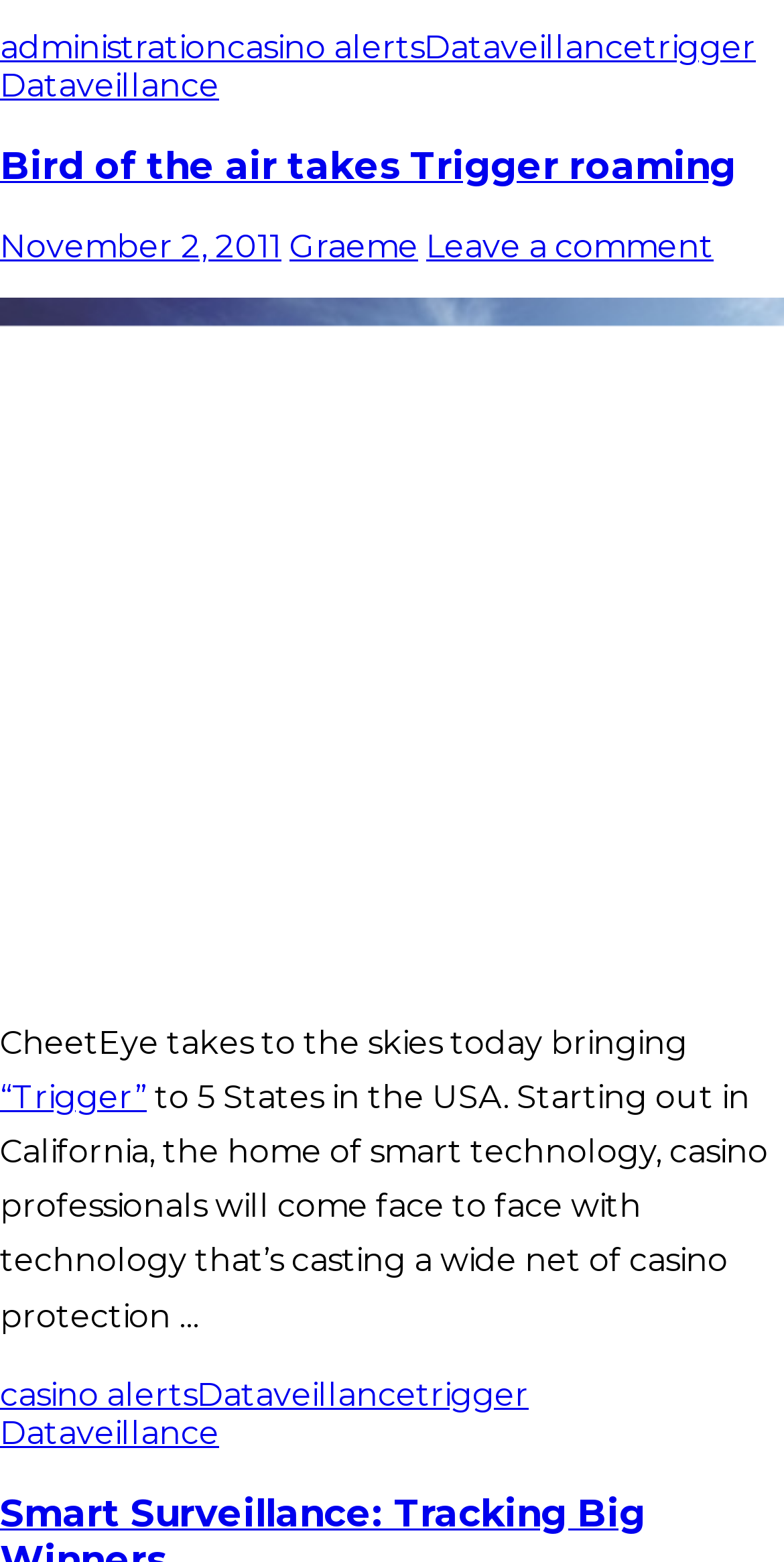Who is the author of the article?
Based on the visual, give a brief answer using one word or a short phrase.

Graeme